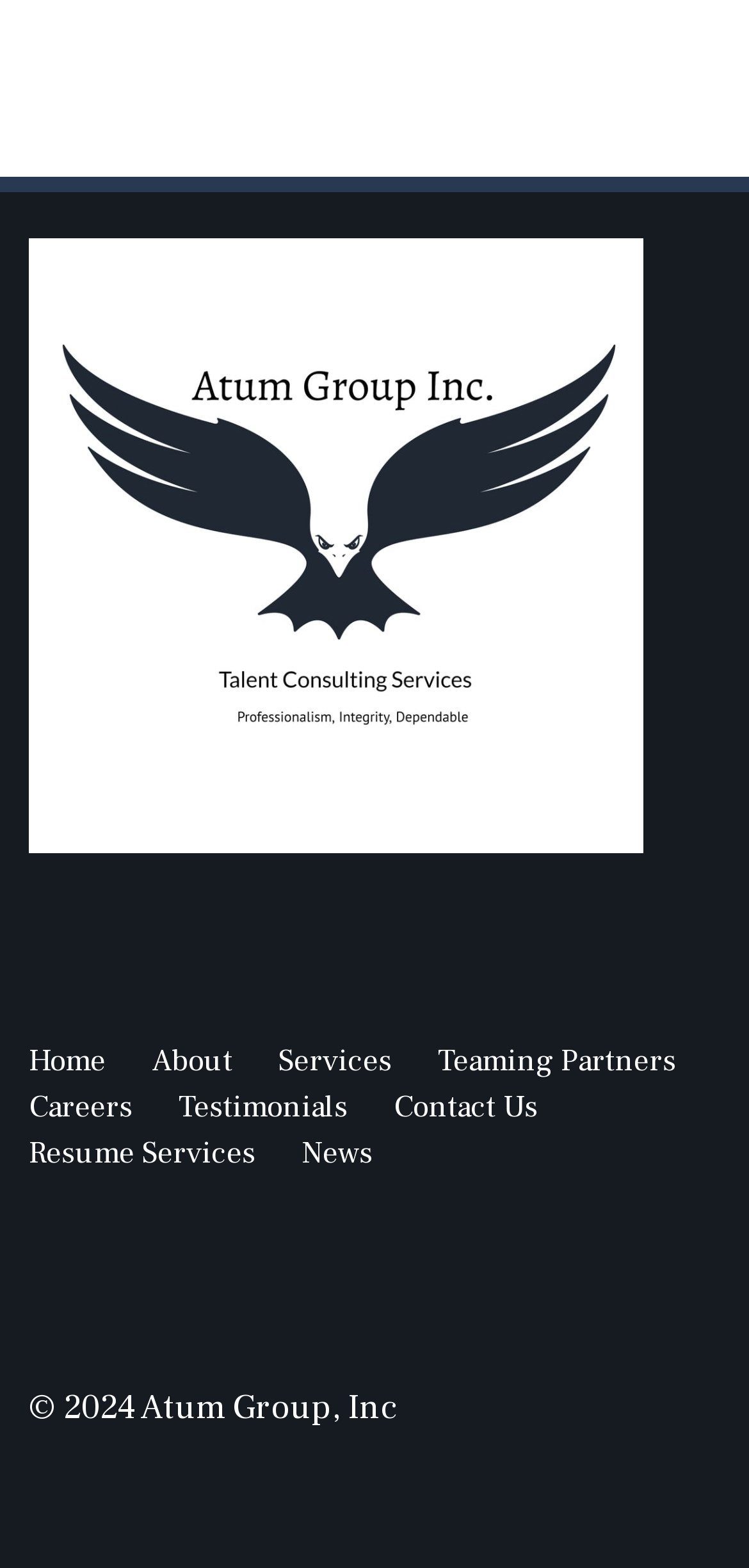Please reply to the following question with a single word or a short phrase:
How many social links are there?

2